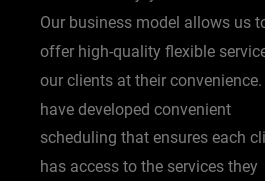What is the focus of Hurricane LLC's scheduling approach?
Please provide a single word or phrase based on the screenshot.

Accommodating clients' busy lives